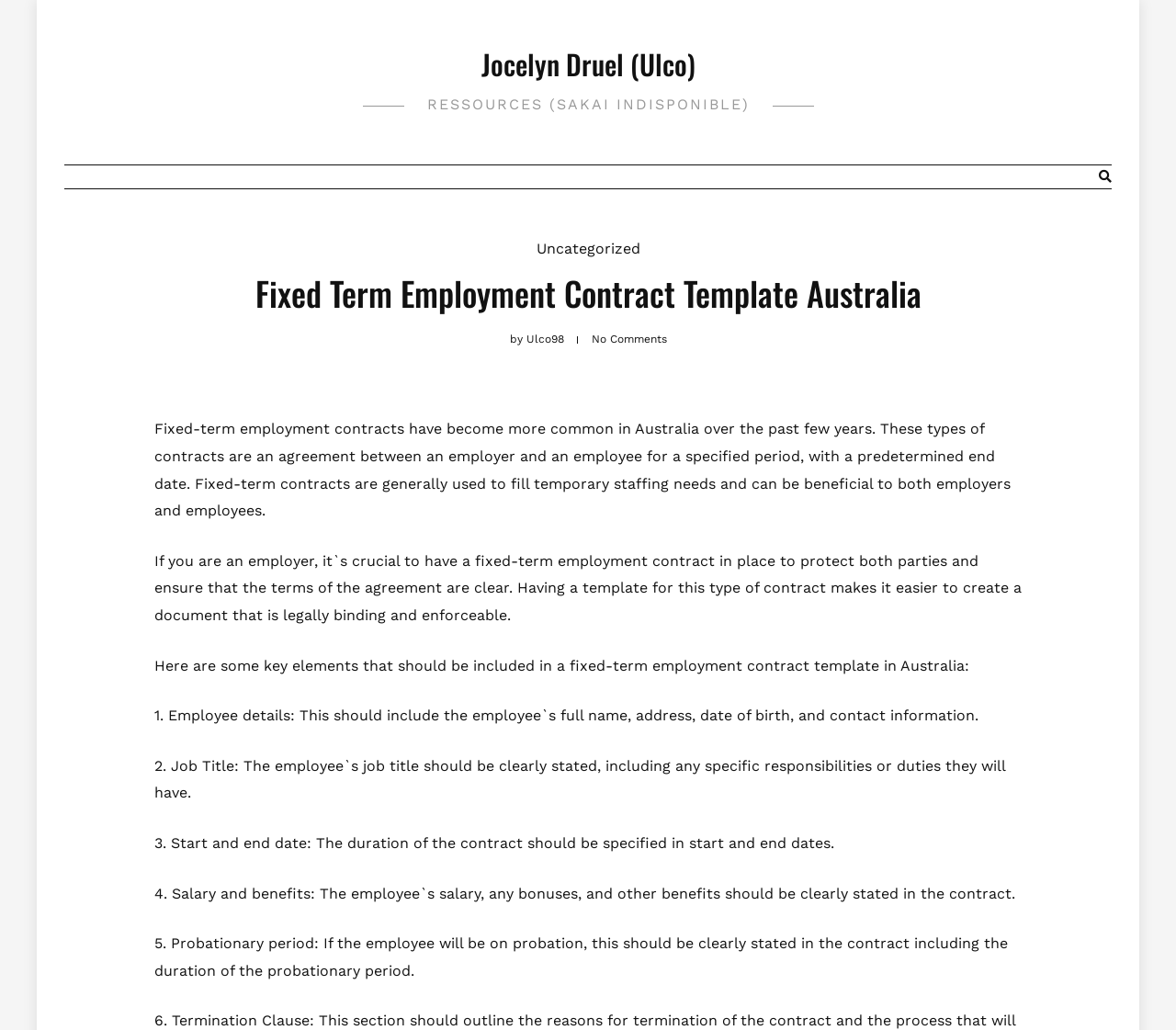Please answer the following question using a single word or phrase: 
What is the format of the webpage content?

Text-based